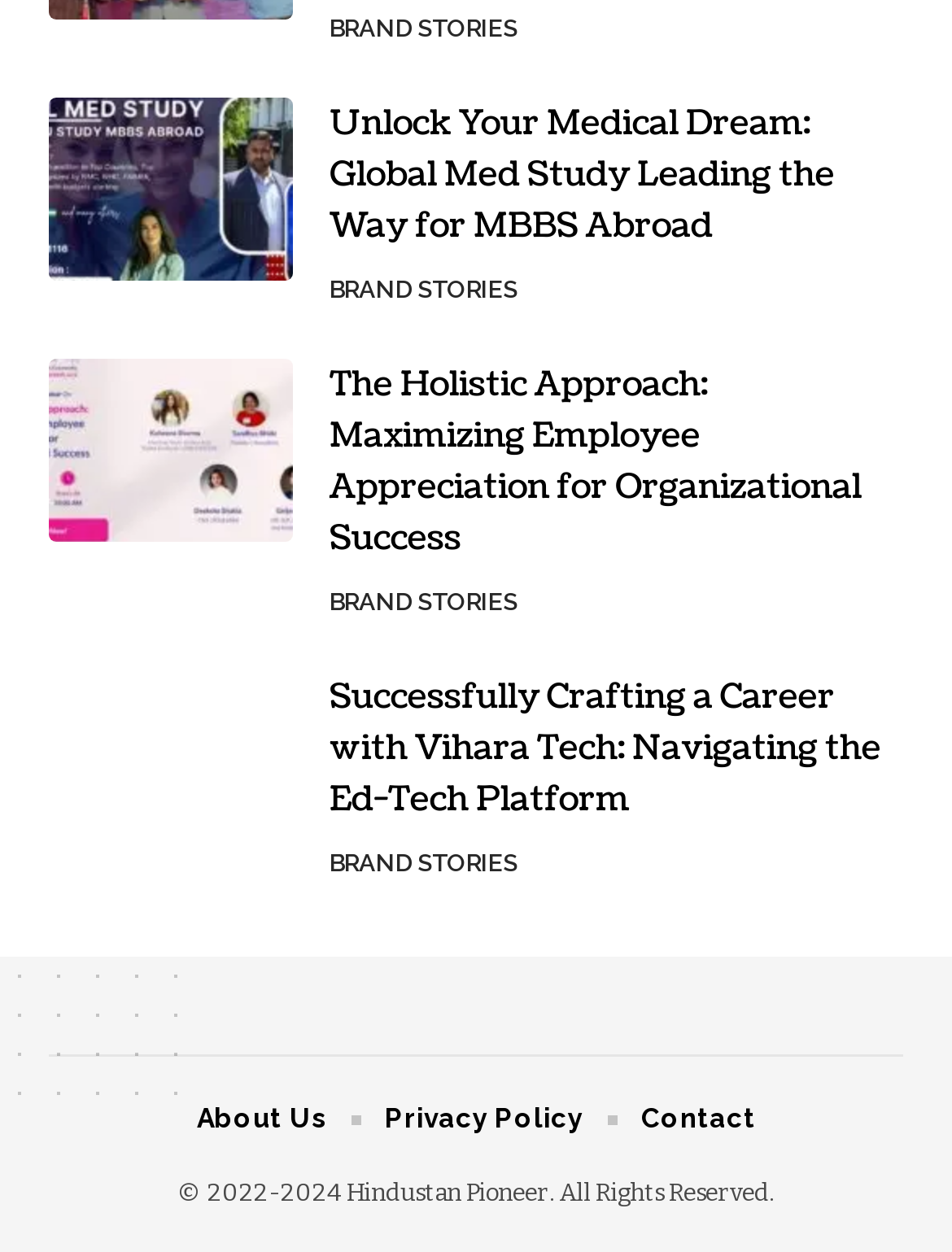How many links are there in the footer? Using the information from the screenshot, answer with a single word or phrase.

3